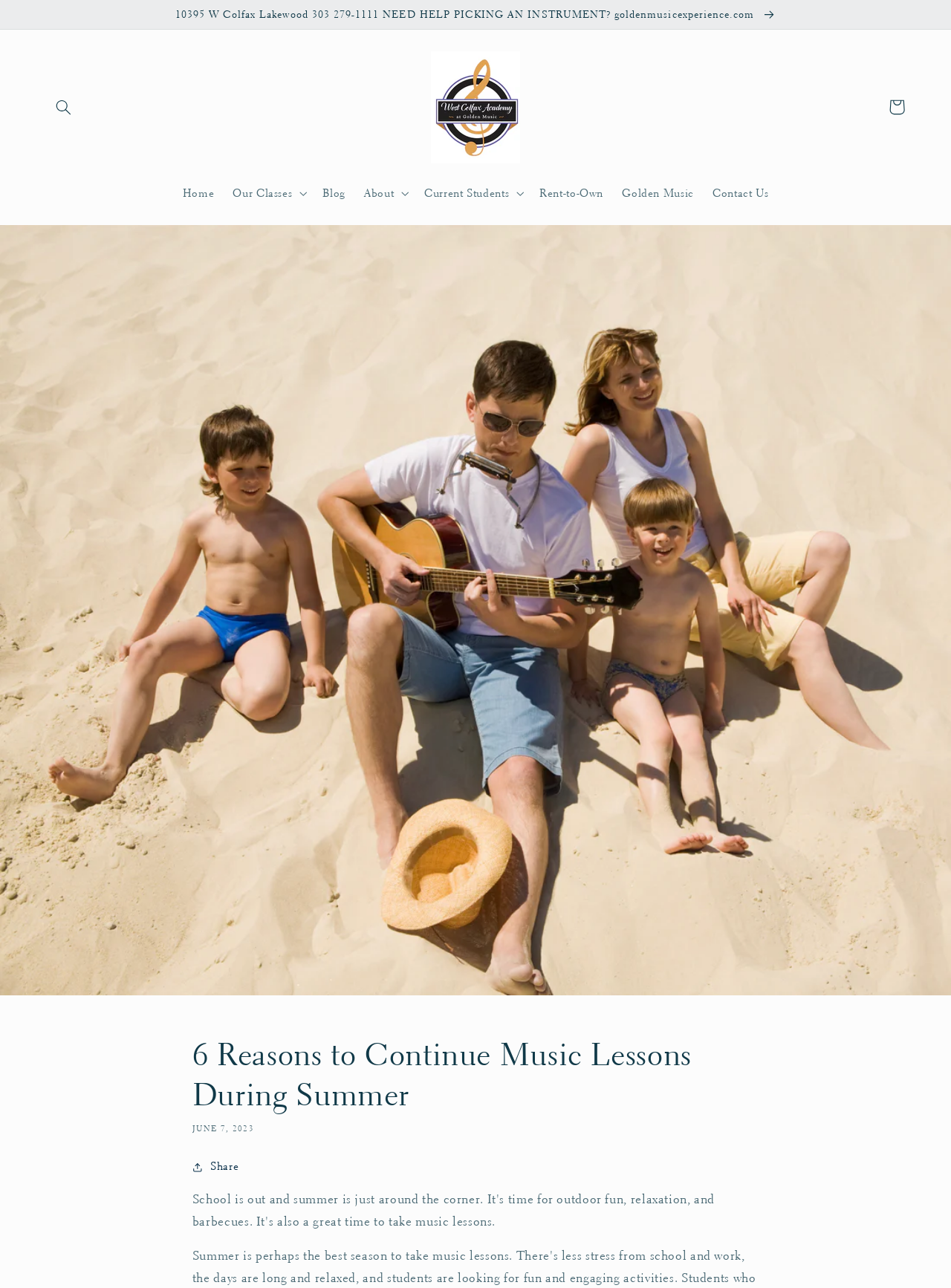Provide a thorough description of this webpage.

This webpage is about West Colfax Music Academy, with a focus on music lessons and education. At the top, there is an announcement section with a link to "NEED HELP PICKING AN INSTRUMENT?" and a phone number. Below this, there is a search button and a link to the academy's address, accompanied by an image of the address.

The main navigation menu is located below, with links to "Home", "Our Classes", "Blog", "About", "Current Students", "Rent-to-Own", "Golden Music", and "Contact Us". Each of these links is a button that can be expanded to reveal more options.

The main content of the page is an article titled "6 Reasons to Continue Music Lessons During Summer", which takes up most of the page. The article has a heading and a timestamp indicating it was published on June 7, 2023. There is also a "Share" button below the article.

In the top-right corner, there is a link to the shopping cart.